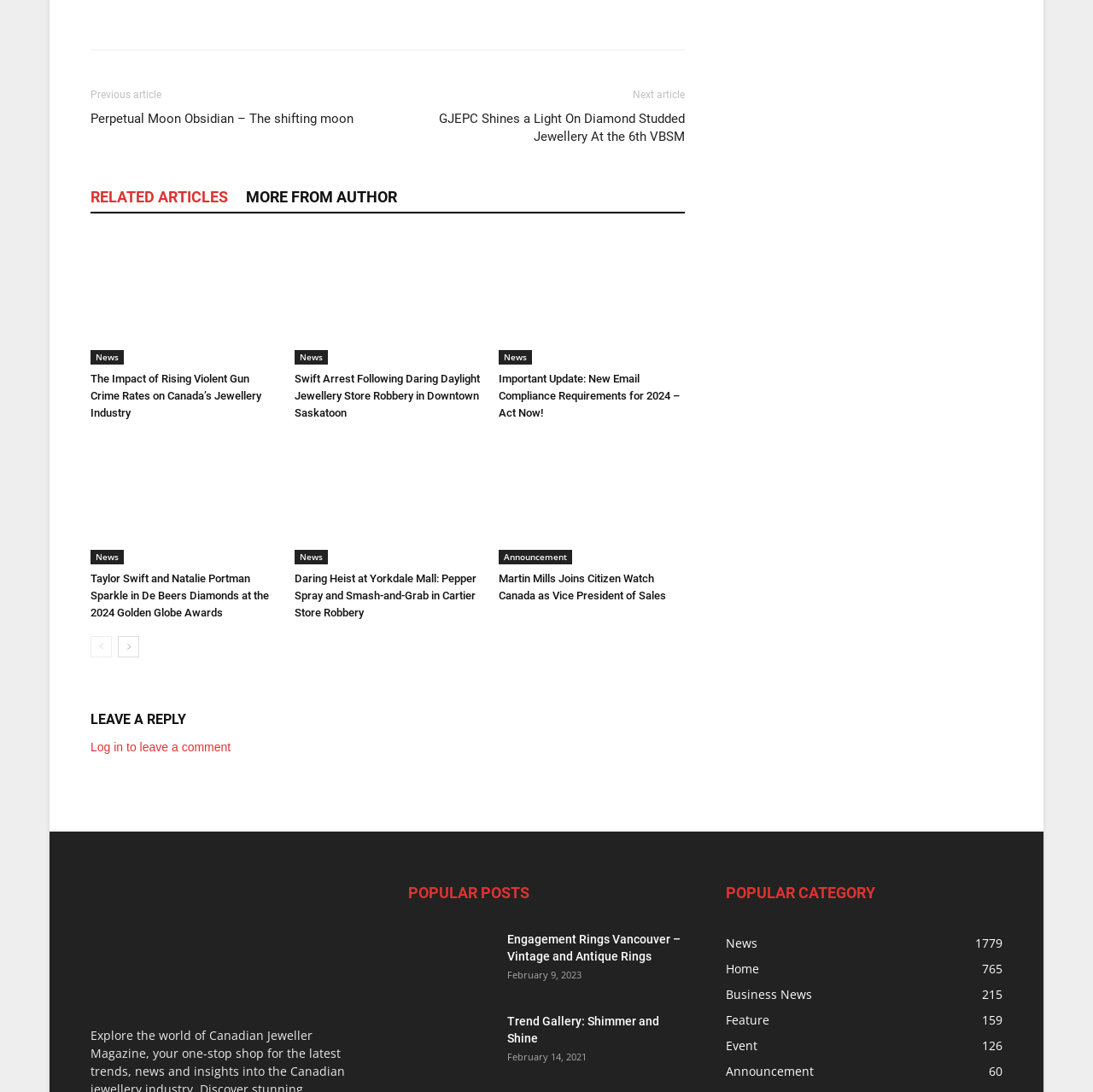Find and provide the bounding box coordinates for the UI element described here: "Trend Gallery: Shimmer and Shine". The coordinates should be given as four float numbers between 0 and 1: [left, top, right, bottom].

[0.464, 0.929, 0.603, 0.957]